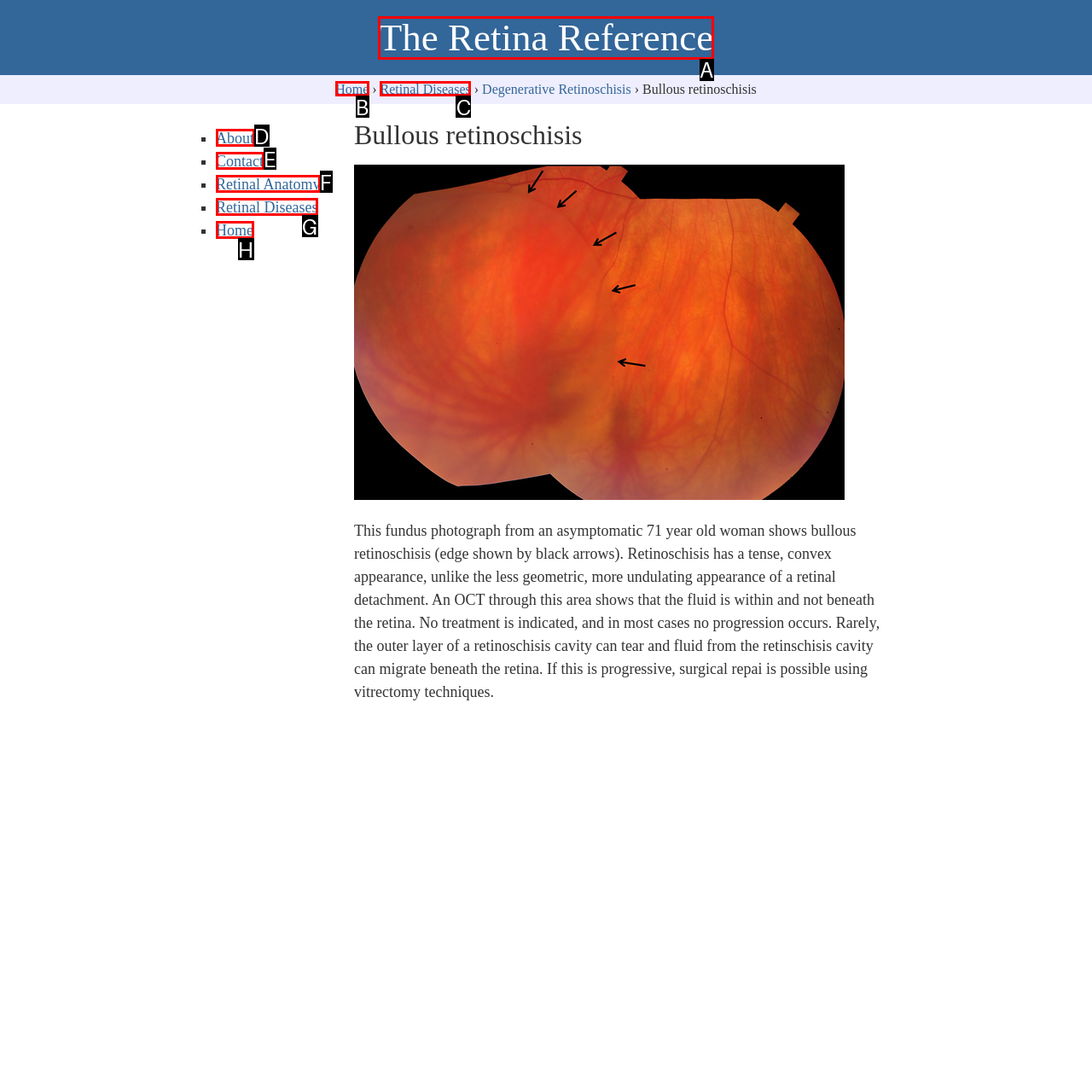From the given options, choose the HTML element that aligns with the description: The Retina Reference. Respond with the letter of the selected element.

A